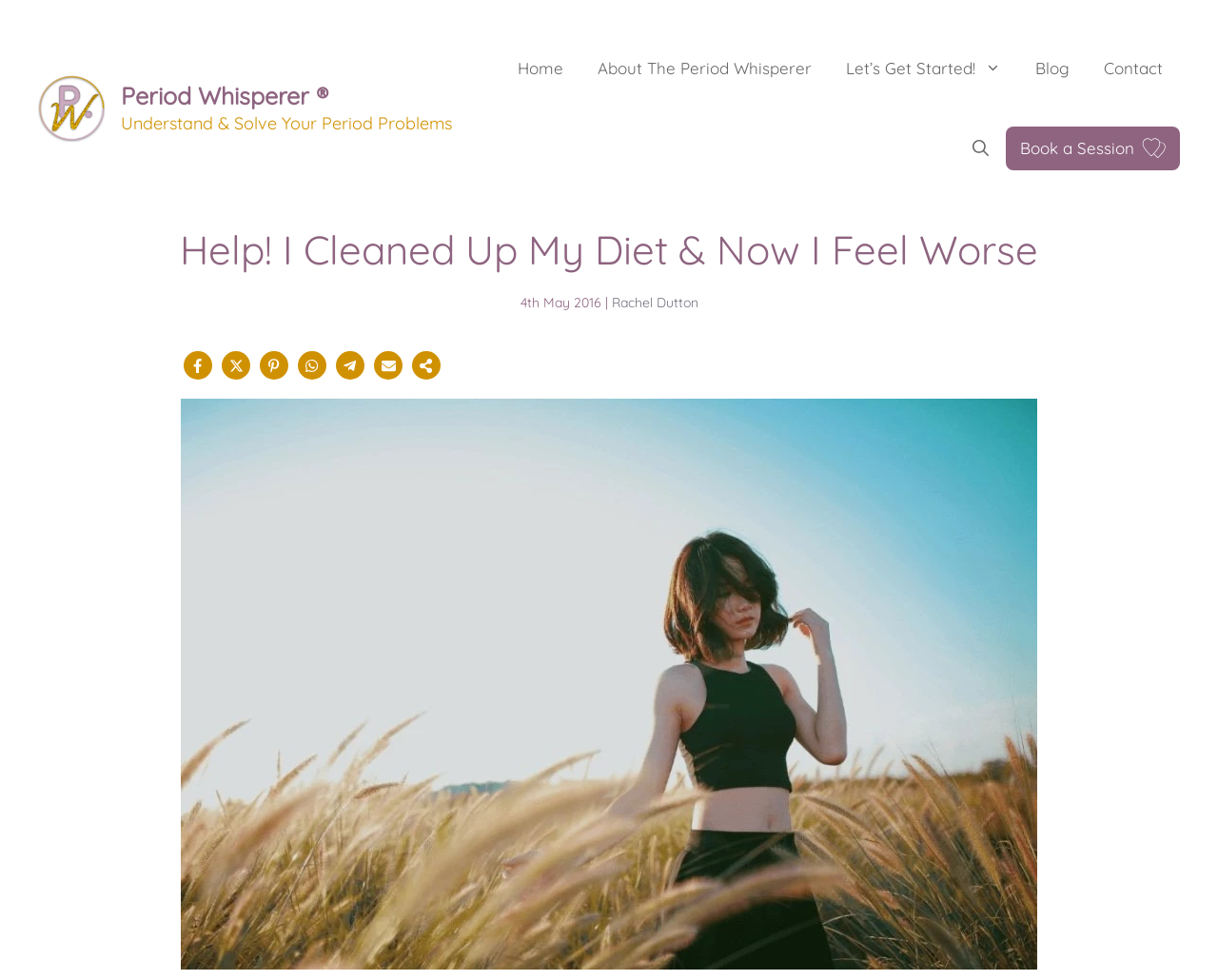Can you find the bounding box coordinates for the element that needs to be clicked to execute this instruction: "Read the blog"? The coordinates should be given as four float numbers between 0 and 1, i.e., [left, top, right, bottom].

[0.836, 0.029, 0.892, 0.111]